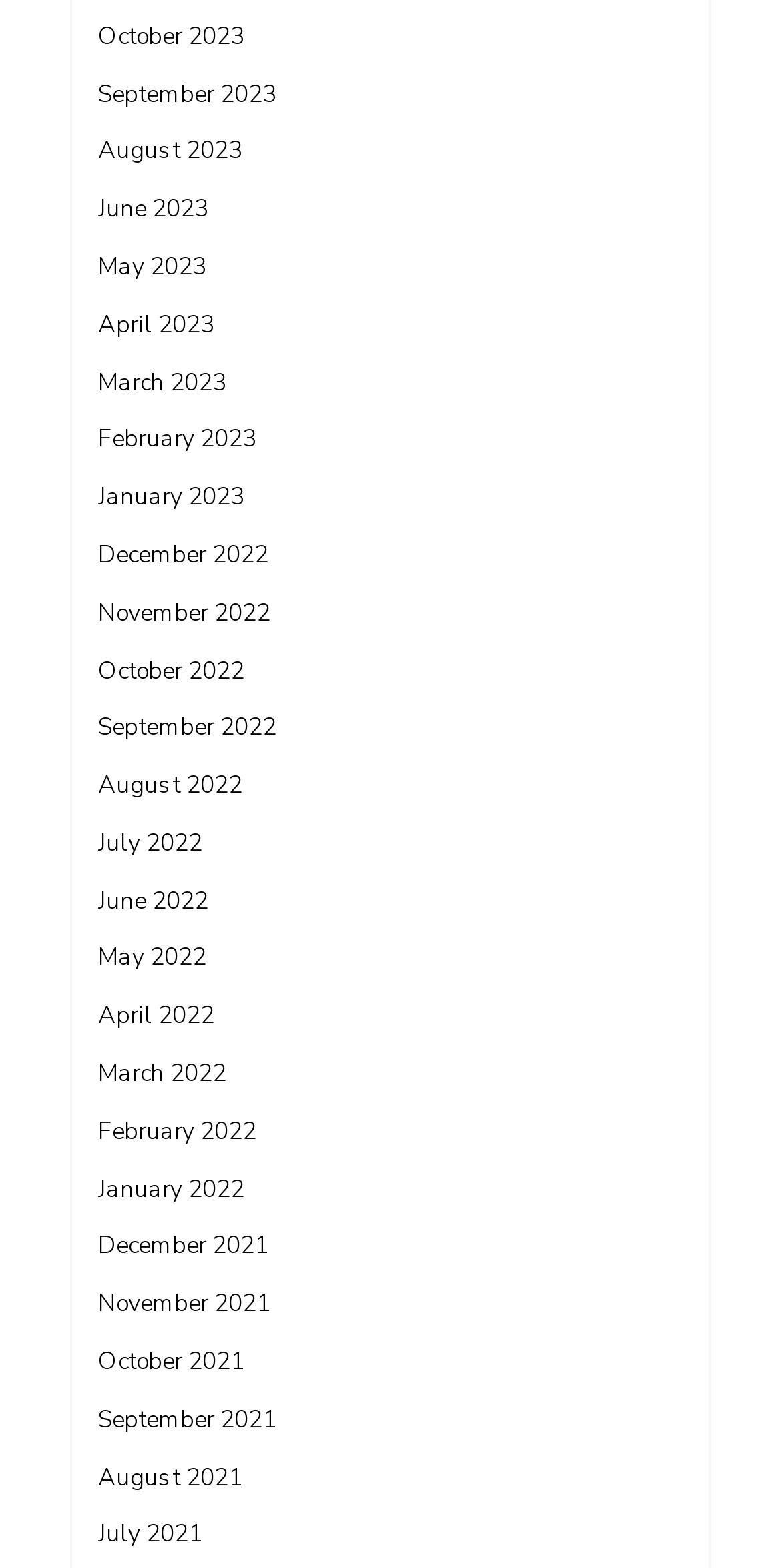Could you provide the bounding box coordinates for the portion of the screen to click to complete this instruction: "view October 2023"?

[0.126, 0.012, 0.313, 0.033]